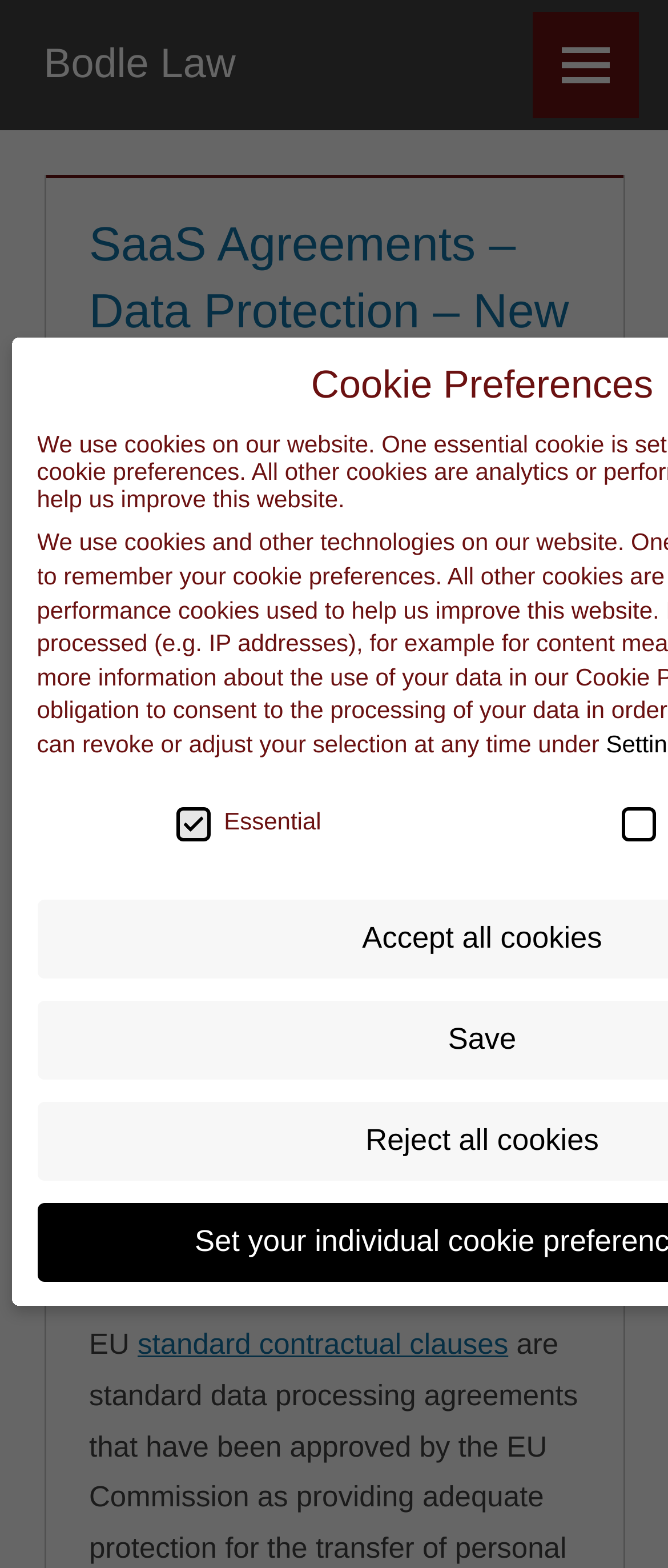Describe the webpage meticulously, covering all significant aspects.

The webpage is about SaaS agreements and data protection, specifically discussing the new EU Standard Contractual Clauses published. At the top left, there is a link to "Bodle Law". On the top right, there is a button labeled "Menu" that controls two menus: "primary-menu" and "secondary-menu".

Below the menu button, there is a header section that spans most of the width of the page. It contains a heading with the title "SaaS Agreements – Data Protection – New EU Standard Contractual Clauses Published", followed by a link to the date "09/06/2021" and another link to the author "IRENE BODLE".

The main content of the page starts with a paragraph of text that discusses the adoption of new Standard Contractual Clauses by the EU Commission. The text contains links to relevant terms such as "SCCs", "SaaS", and "personal data". The paragraph is followed by a heading that asks "What are EU Standard Contractual Clauses", and another paragraph that provides an explanation.

On the bottom left, there is a section related to cookie preferences, which includes a heading, a static text "Essential", a disabled checkbox labeled "Essential", and a button labeled "Cookies we use".